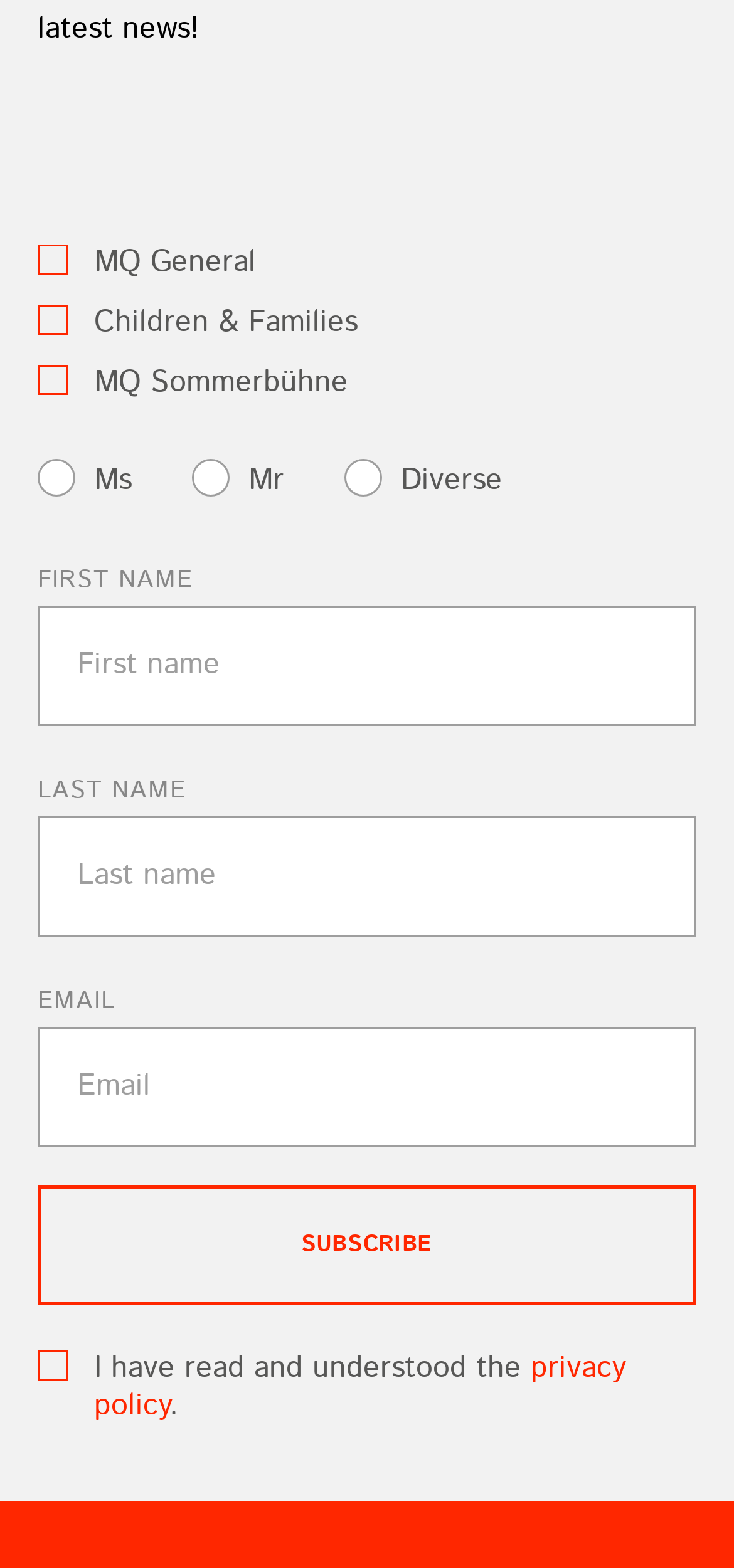Can you find the bounding box coordinates of the area I should click to execute the following instruction: "Check I have read and understood the privacy policy"?

[0.128, 0.861, 0.162, 0.876]